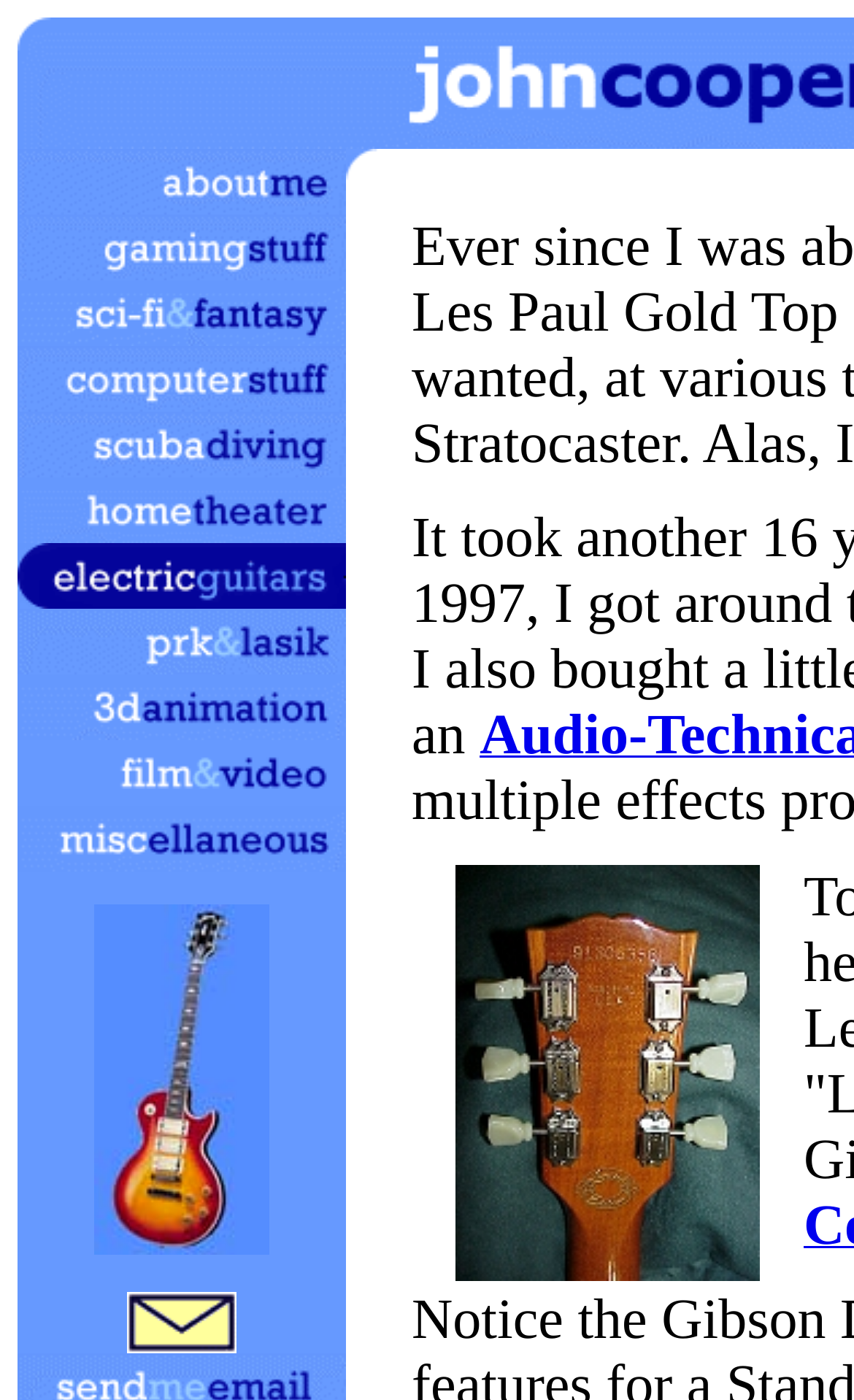Could you locate the bounding box coordinates for the section that should be clicked to accomplish this task: "Send me e-mail!".

[0.149, 0.948, 0.277, 0.971]